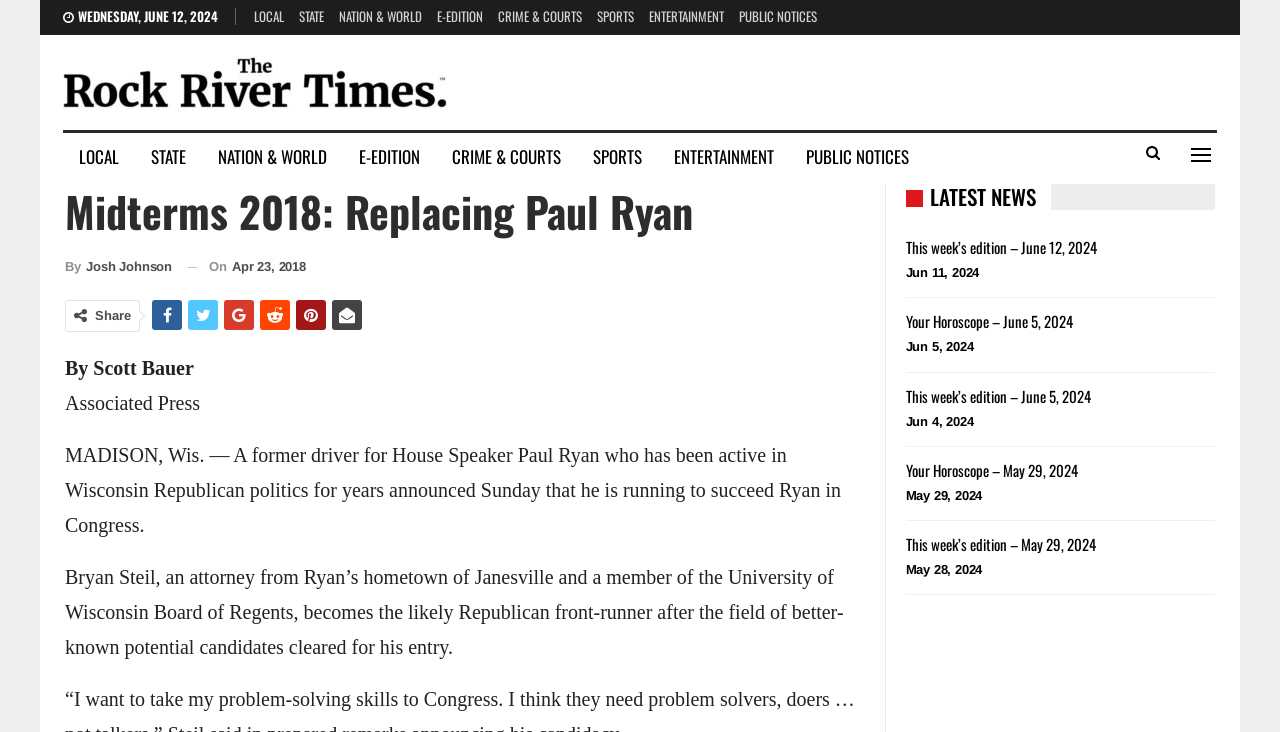Using the given description, provide the bounding box coordinates formatted as (top-left x, top-left y, bottom-right x, bottom-right y), with all values being floating point numbers between 0 and 1. Description: Public Notices

[0.577, 0.008, 0.638, 0.036]